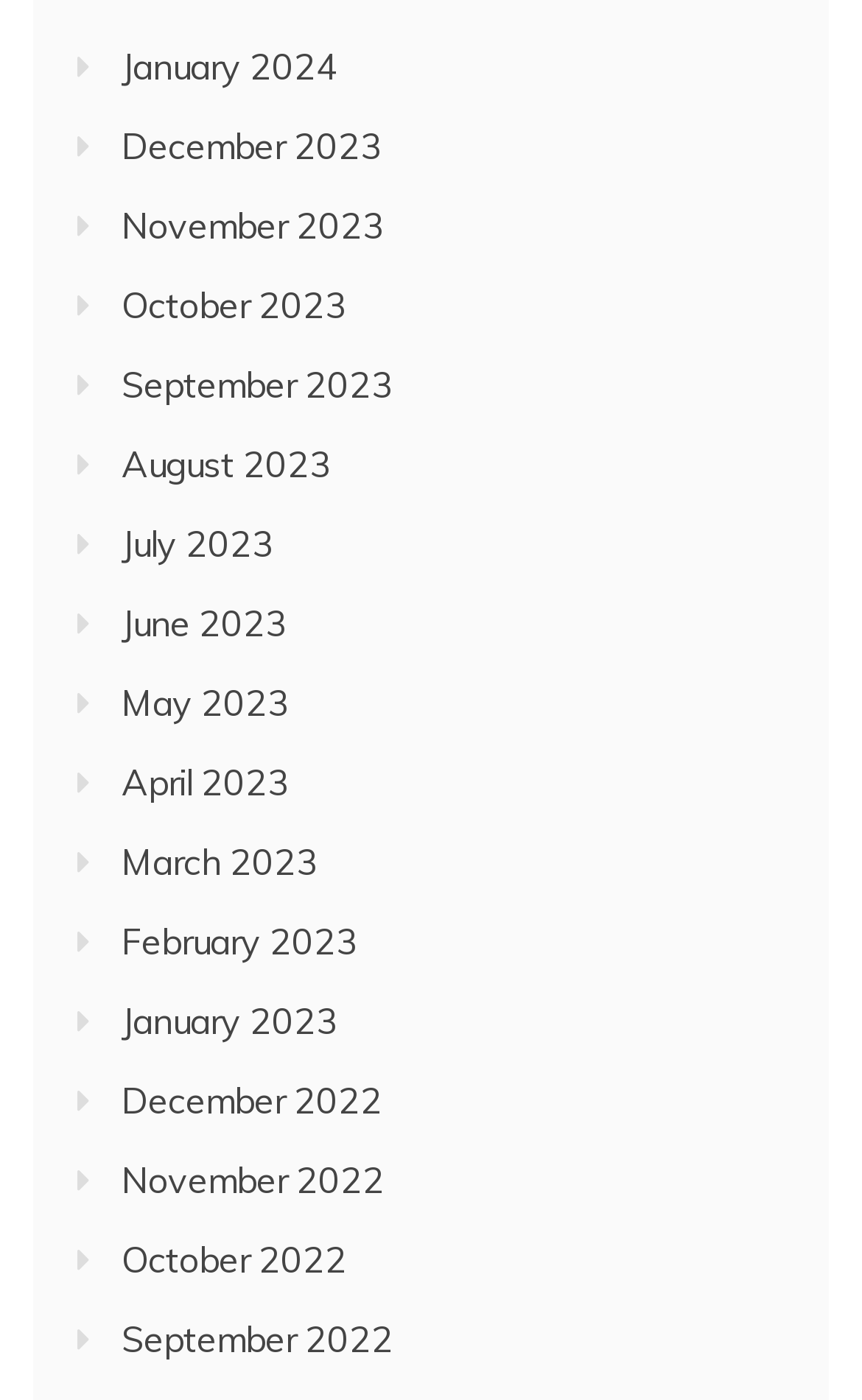Determine the bounding box coordinates for the region that must be clicked to execute the following instruction: "access October 2023".

[0.141, 0.202, 0.403, 0.234]